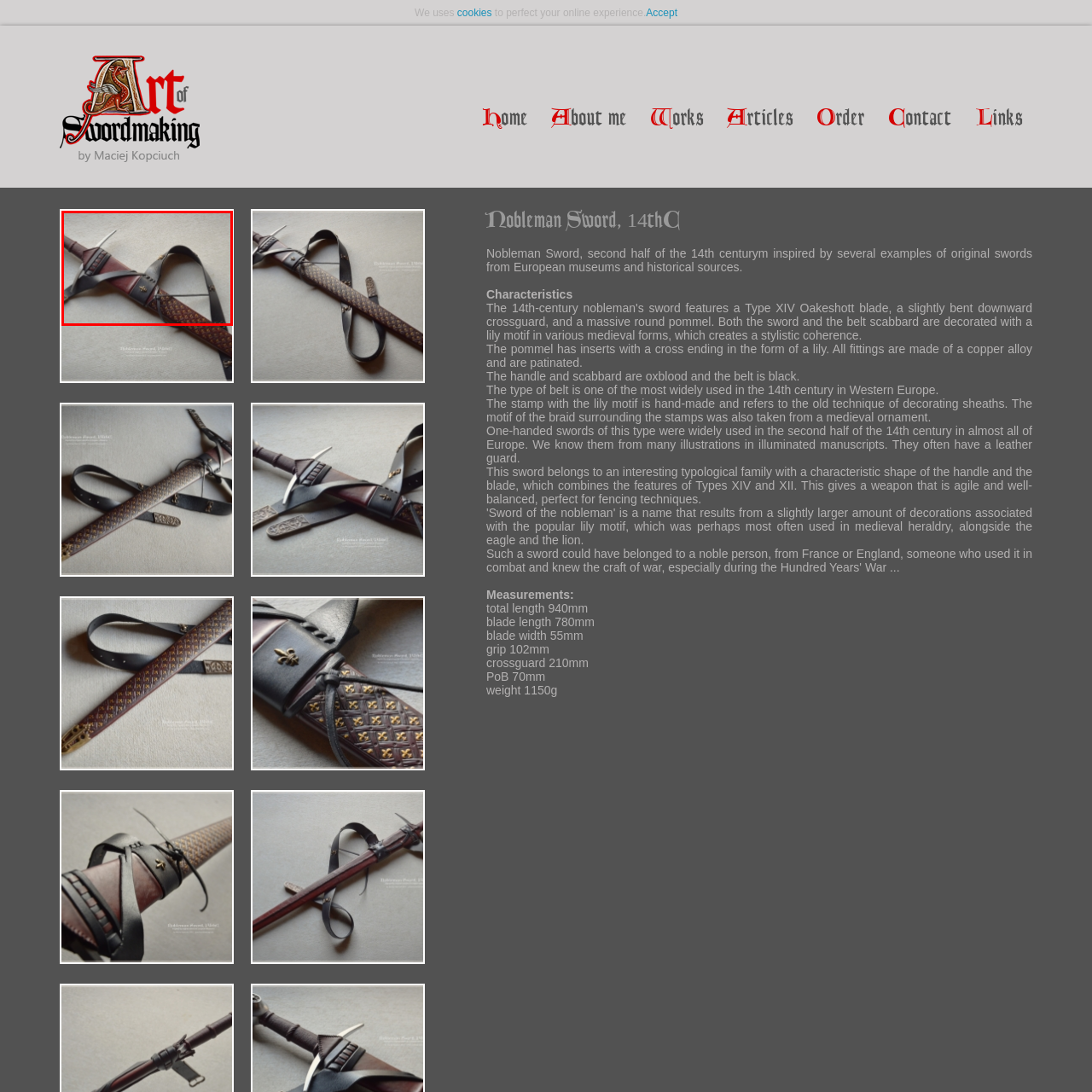Generate a thorough description of the part of the image enclosed by the red boundary.

The image showcases a beautifully crafted nobleman sword from the second half of the 14th century. The intricate detailing involves a handle and scabbard adorned in a rich oxblood color, complemented by a black belt. The pommel features distinctive inserts with a cross ending in the form of a lily, while all fittings are made of patinated copper alloy. 

The sword illustrates the typical characteristics of its time, reflecting the craftsmanship and design elements prevalent in Western Europe during the 14th century, such as the handmade stamp with a lily motif and the braided ornamentation on the sheath. The sword’s design exhibits a combination of agility and balance, ideal for fencing techniques, and it stands as a testament to the martial elegance of medieval weaponry.